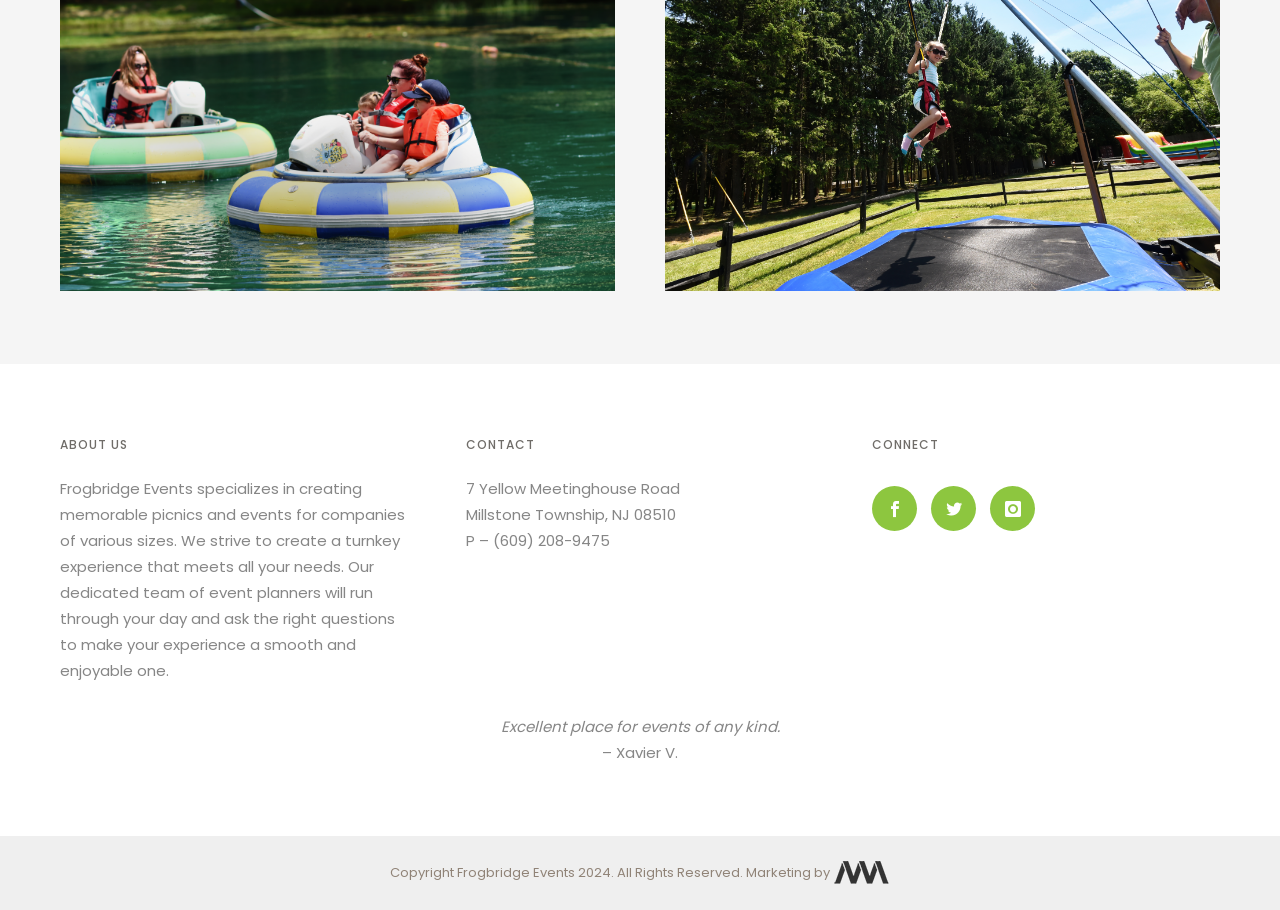What type of events does Frogbridge Events specialize in?
Look at the screenshot and provide an in-depth answer.

Based on the StaticText element with the text 'Frogbridge Events specializes in creating memorable picnics and events for companies of various sizes.', it is clear that Frogbridge Events specializes in creating picnics and events.